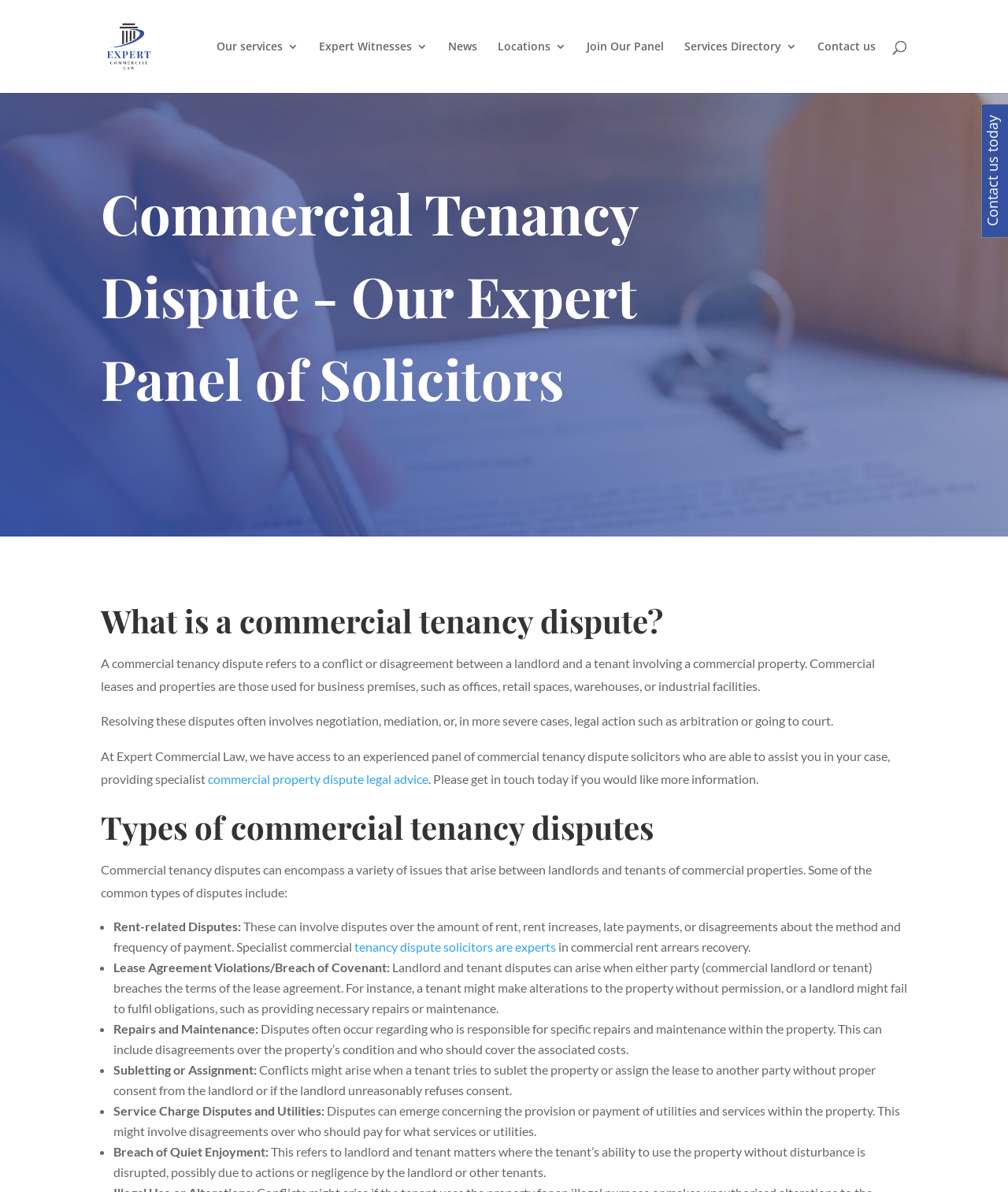Determine the bounding box for the described HTML element: "commercial property dispute legal advice". Ensure the coordinates are four float numbers between 0 and 1 in the format [left, top, right, bottom].

[0.206, 0.647, 0.425, 0.66]